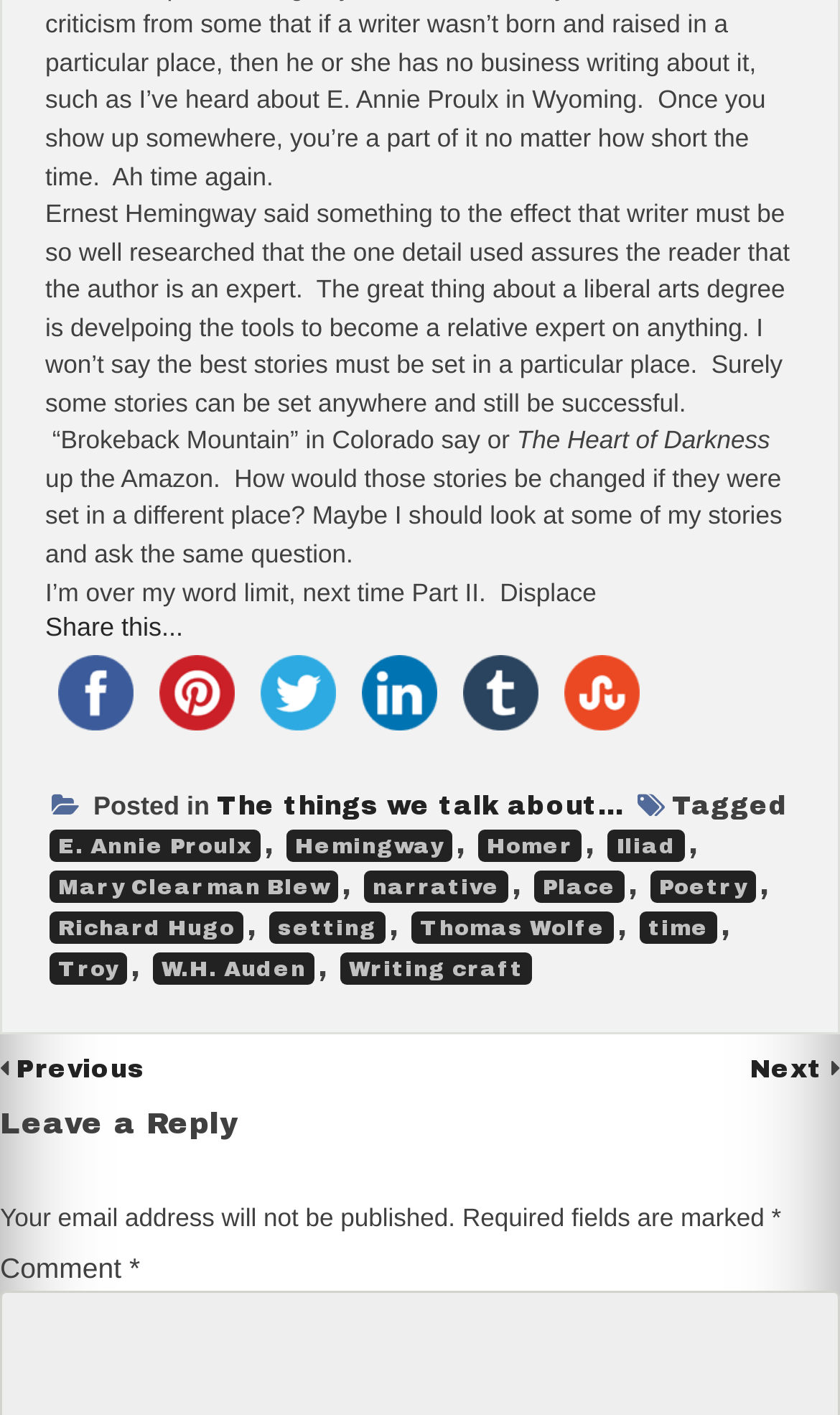Find the bounding box coordinates of the element's region that should be clicked in order to follow the given instruction: "Share on twitter". The coordinates should consist of four float numbers between 0 and 1, i.e., [left, top, right, bottom].

[0.295, 0.478, 0.415, 0.499]